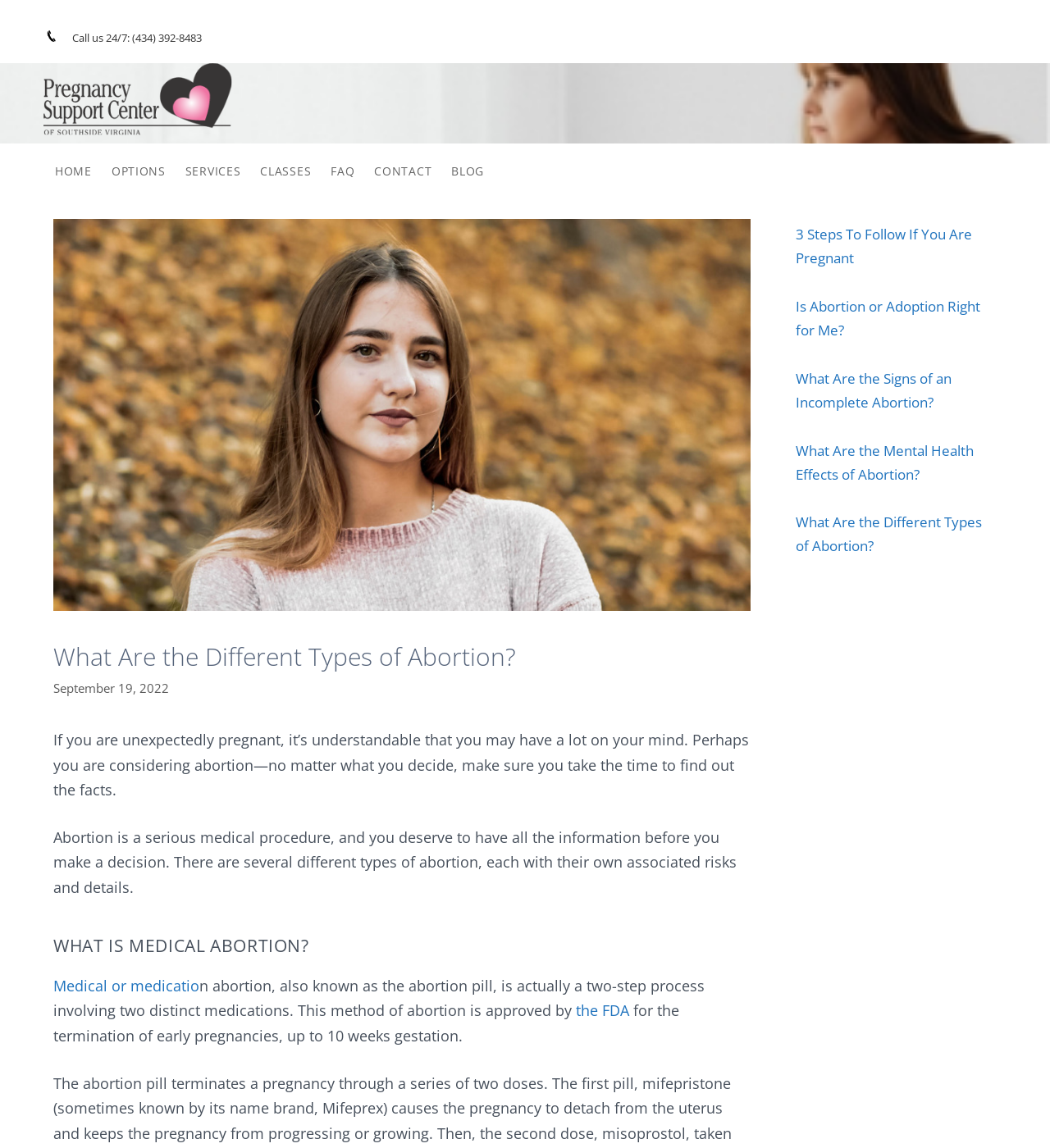Using the provided description 4 Roles & Responsibilities, find the bounding box coordinates for the UI element. Provide the coordinates in (top-left x, top-left y, bottom-right x, bottom-right y) format, ensuring all values are between 0 and 1.

None